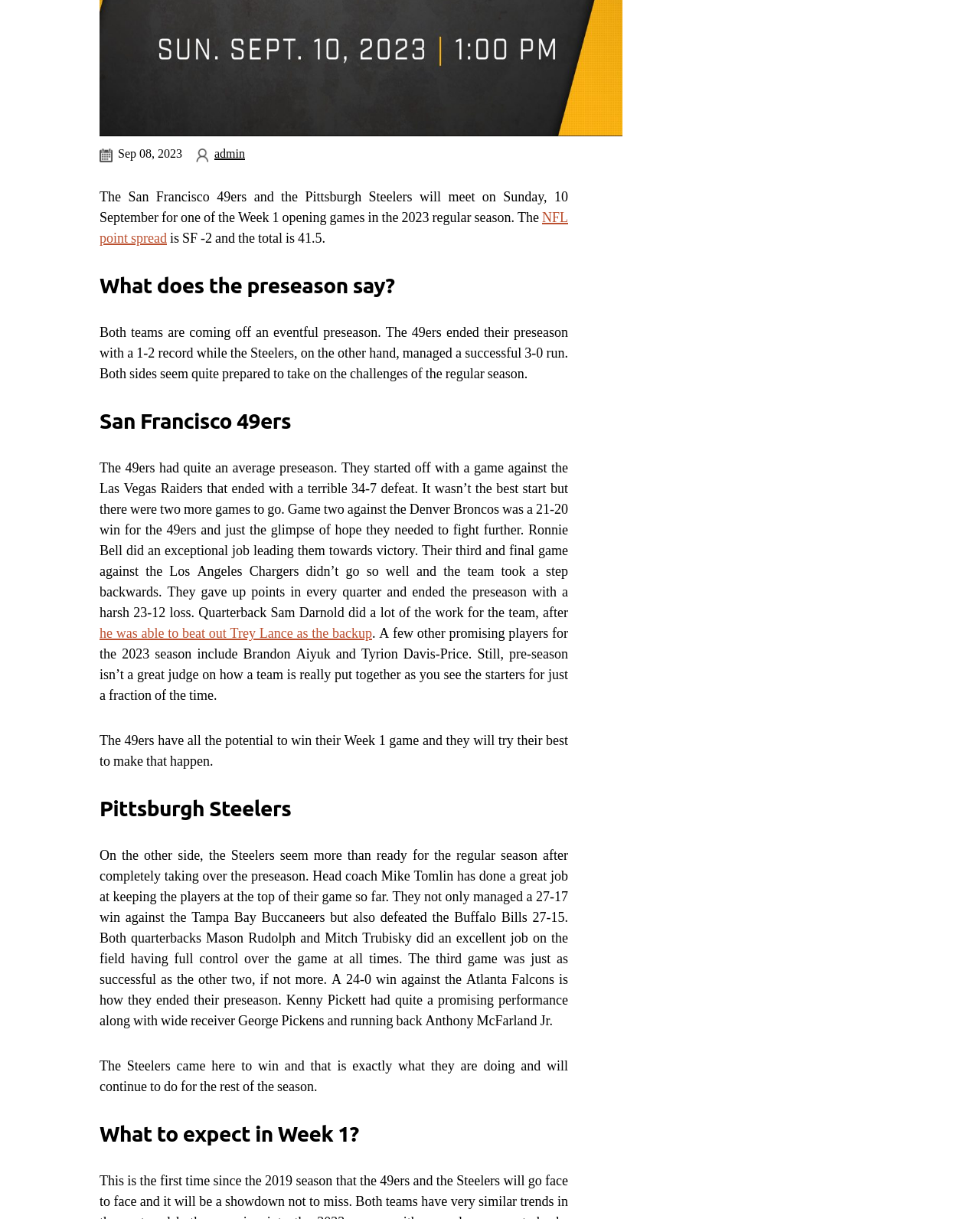Given the description "admin", provide the bounding box coordinates of the corresponding UI element.

[0.219, 0.12, 0.25, 0.133]